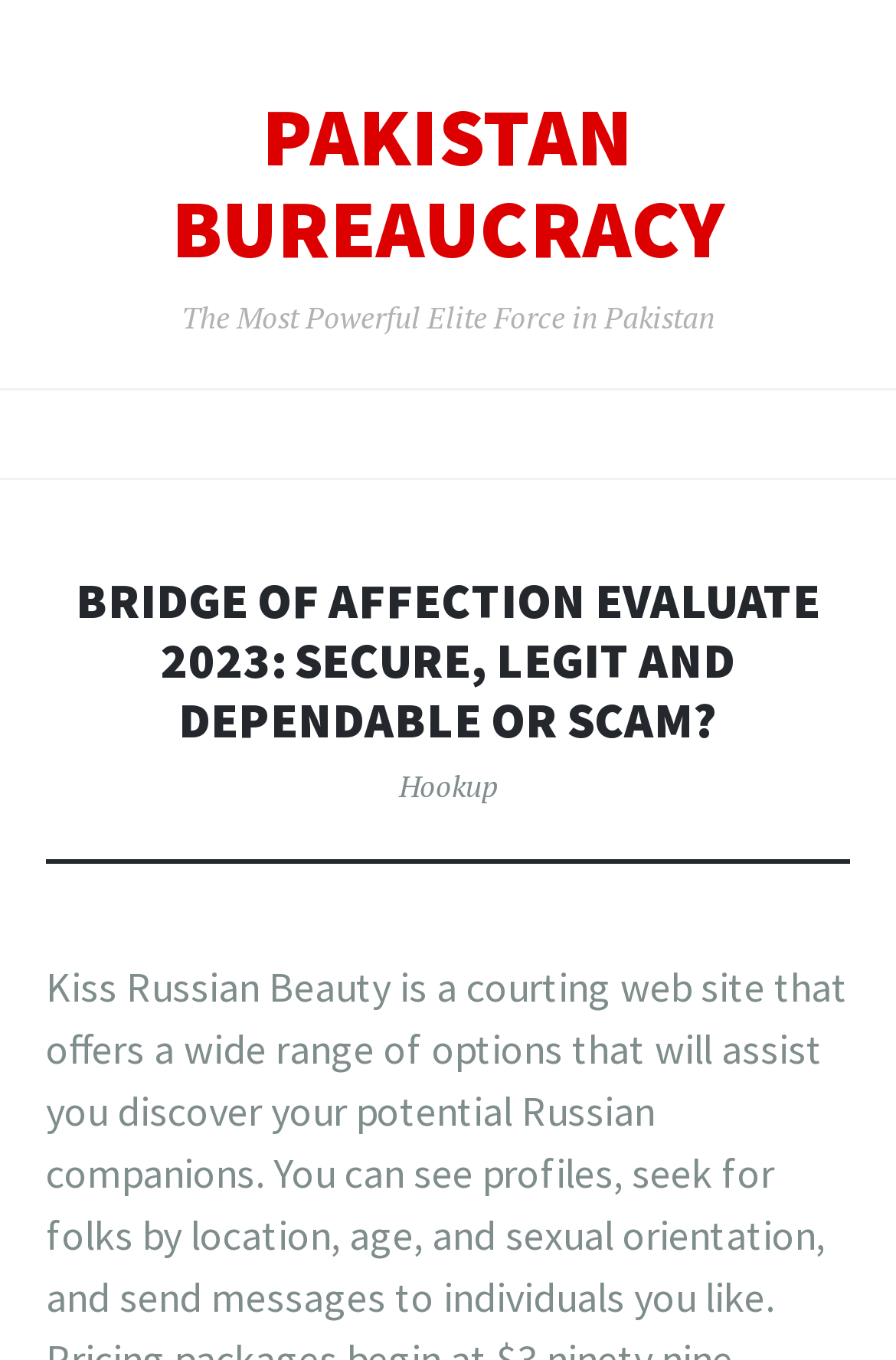What type of content is related to the link 'Hookup'?
Using the details from the image, give an elaborate explanation to answer the question.

I found the answer by analyzing the link element with the text 'Hookup'. The term 'Hookup' is often associated with casual dating or romantic relationships, so it's likely that this link leads to content related to these topics.